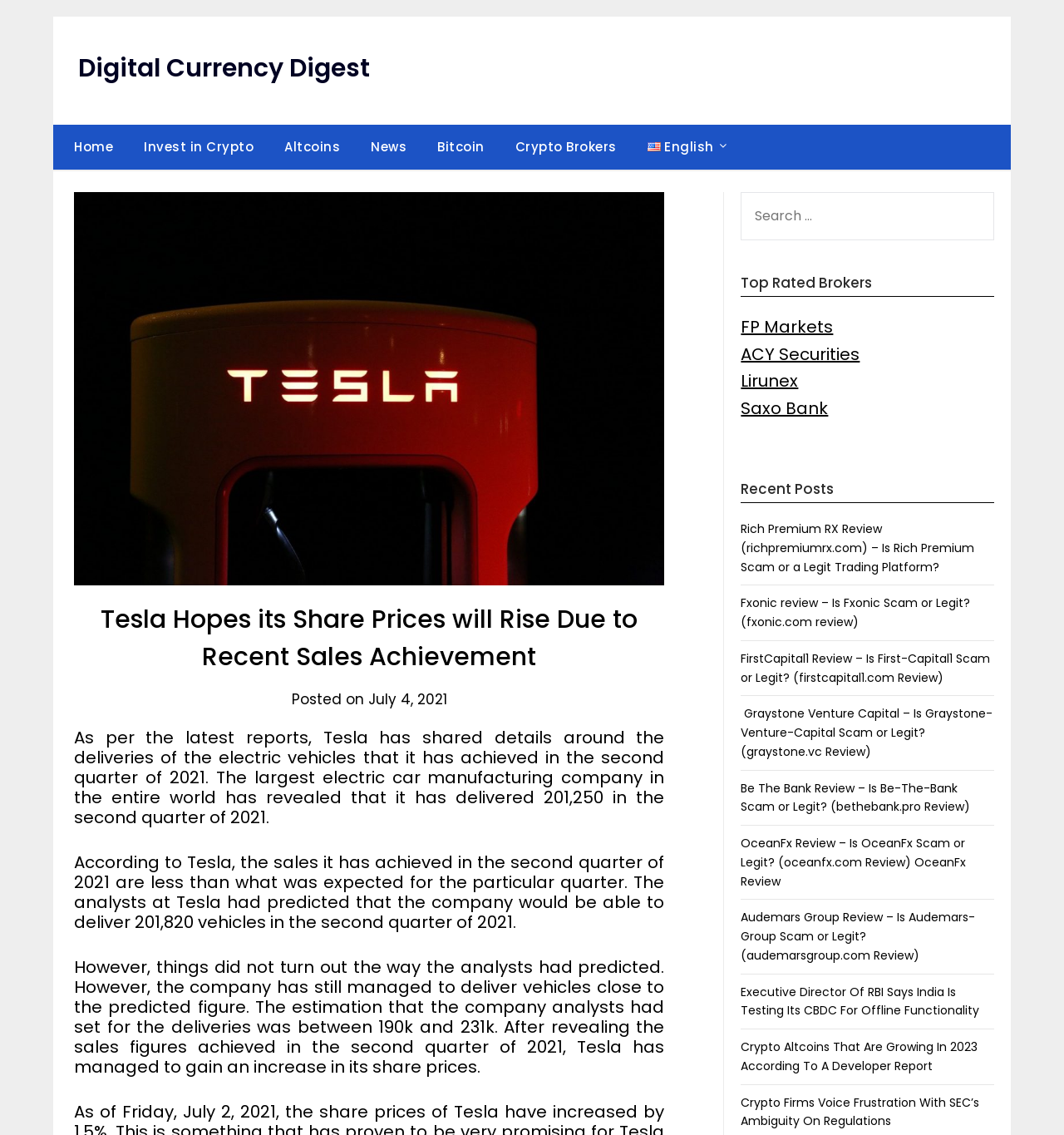What is the predicted delivery figure by Tesla analysts?
Examine the webpage screenshot and provide an in-depth answer to the question.

According to the webpage content, the analysts at Tesla had predicted that the company would be able to deliver 201,820 vehicles in the second quarter of 2021, as stated in the StaticText element with the text 'According to Tesla, the sales it has achieved in the second quarter of 2021 are less than what was expected for the particular quarter. The analysts at Tesla had predicted that the company would be able to deliver 201,820 vehicles in the second quarter of 2021.'